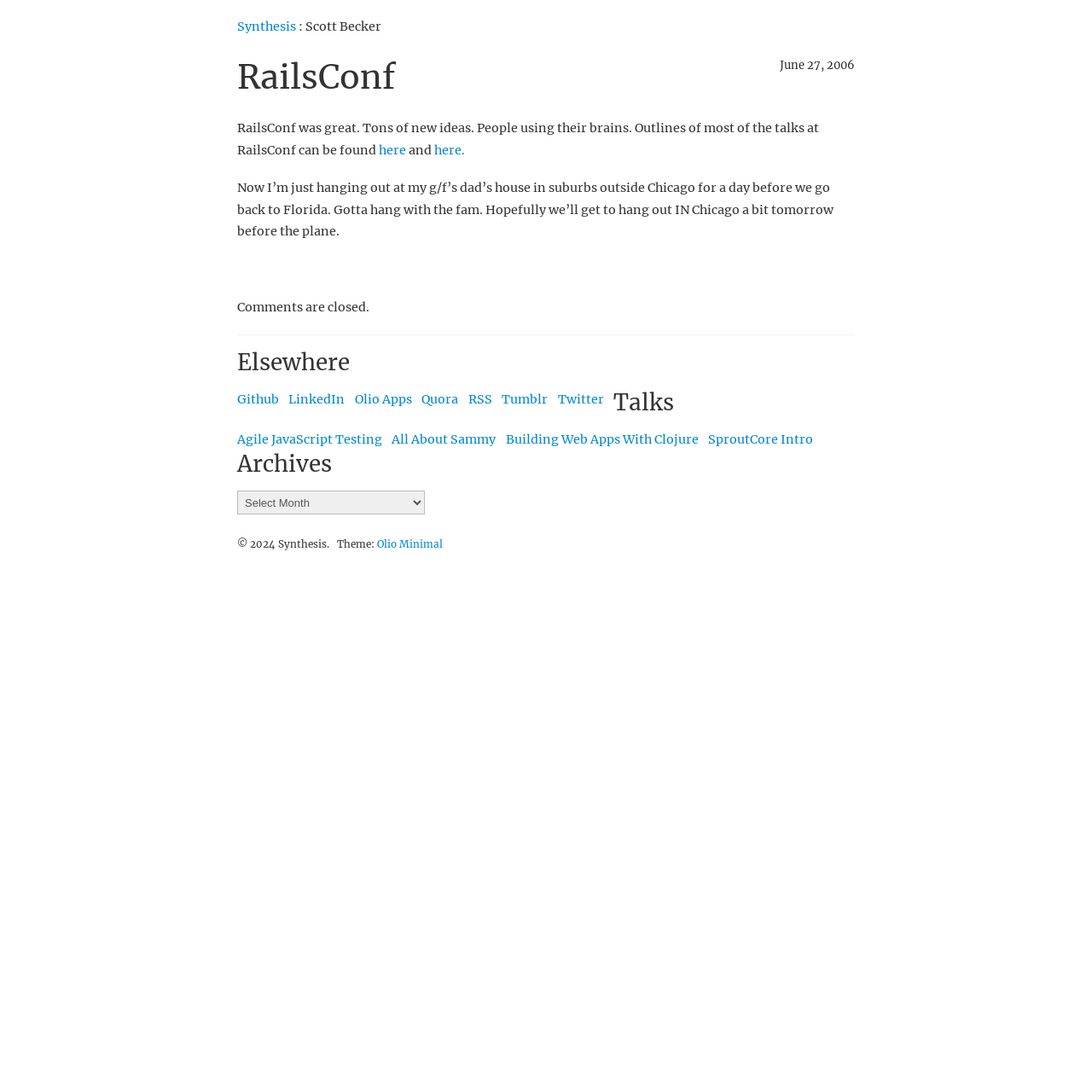Provide the bounding box coordinates for the UI element described in this sentence: "LinkedIn". The coordinates should be four float values between 0 and 1, i.e., [left, top, right, bottom].

[0.264, 0.358, 0.316, 0.372]